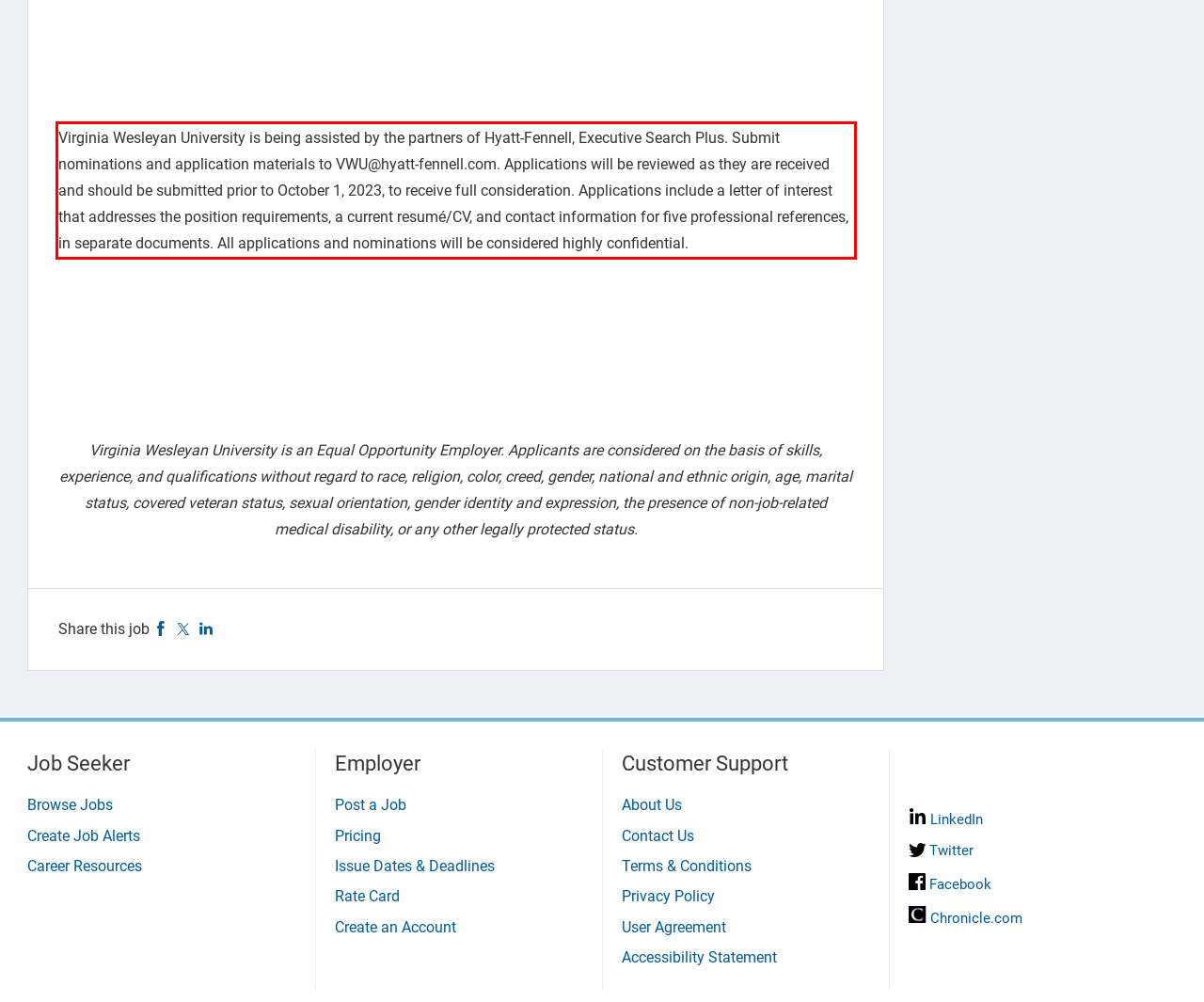You are given a screenshot of a webpage with a UI element highlighted by a red bounding box. Please perform OCR on the text content within this red bounding box.

Virginia Wesleyan University is being assisted by the partners of Hyatt-Fennell, Executive Search Plus. Submit nominations and application materials to VWU@hyatt-fennell.com. Applications will be reviewed as they are received and should be submitted prior to October 1, 2023, to receive full consideration. Applications include a letter of interest that addresses the position requirements, a current resumé/CV, and contact information for five professional references, in separate documents. All applications and nominations will be considered highly confidential.